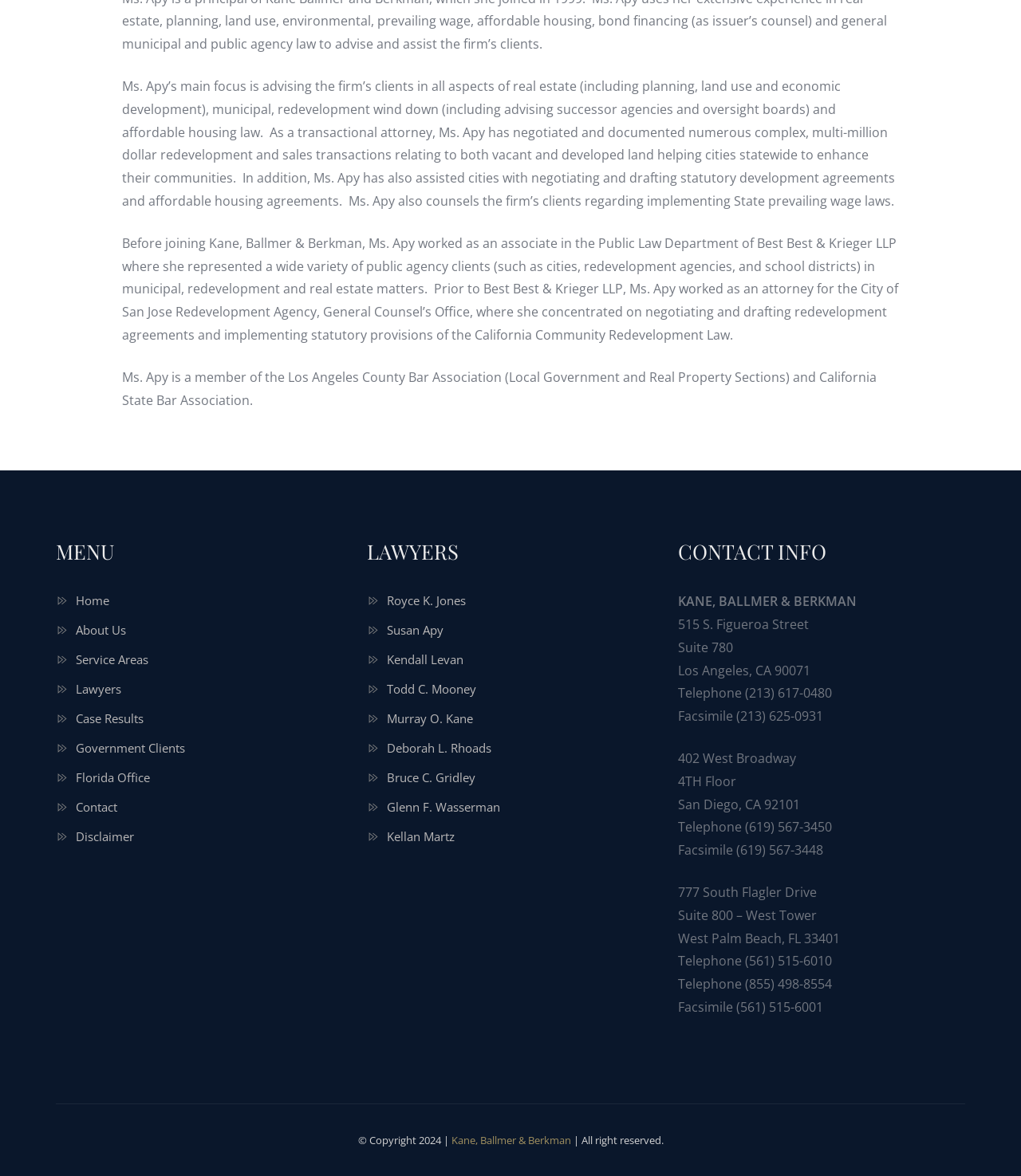Could you find the bounding box coordinates of the clickable area to complete this instruction: "check copyright information"?

None